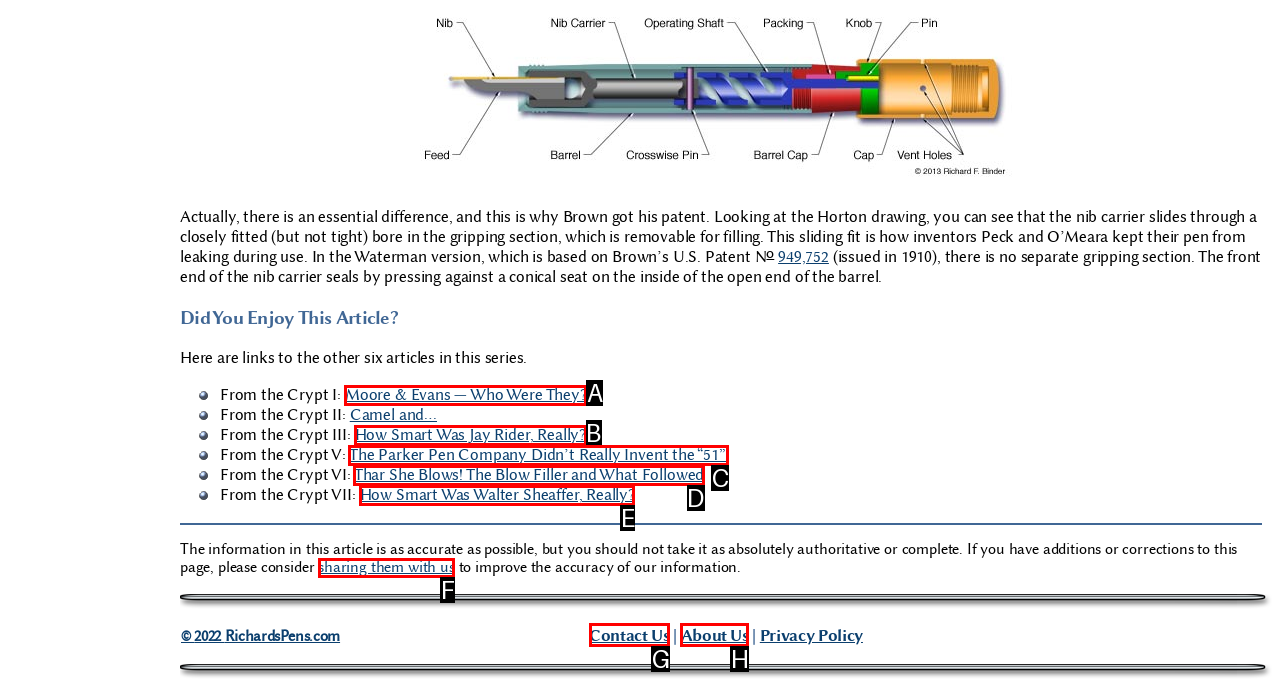From the given options, tell me which letter should be clicked to complete this task: Click the link 'Thar She Blows! The Blow Filler and What Followed'
Answer with the letter only.

D